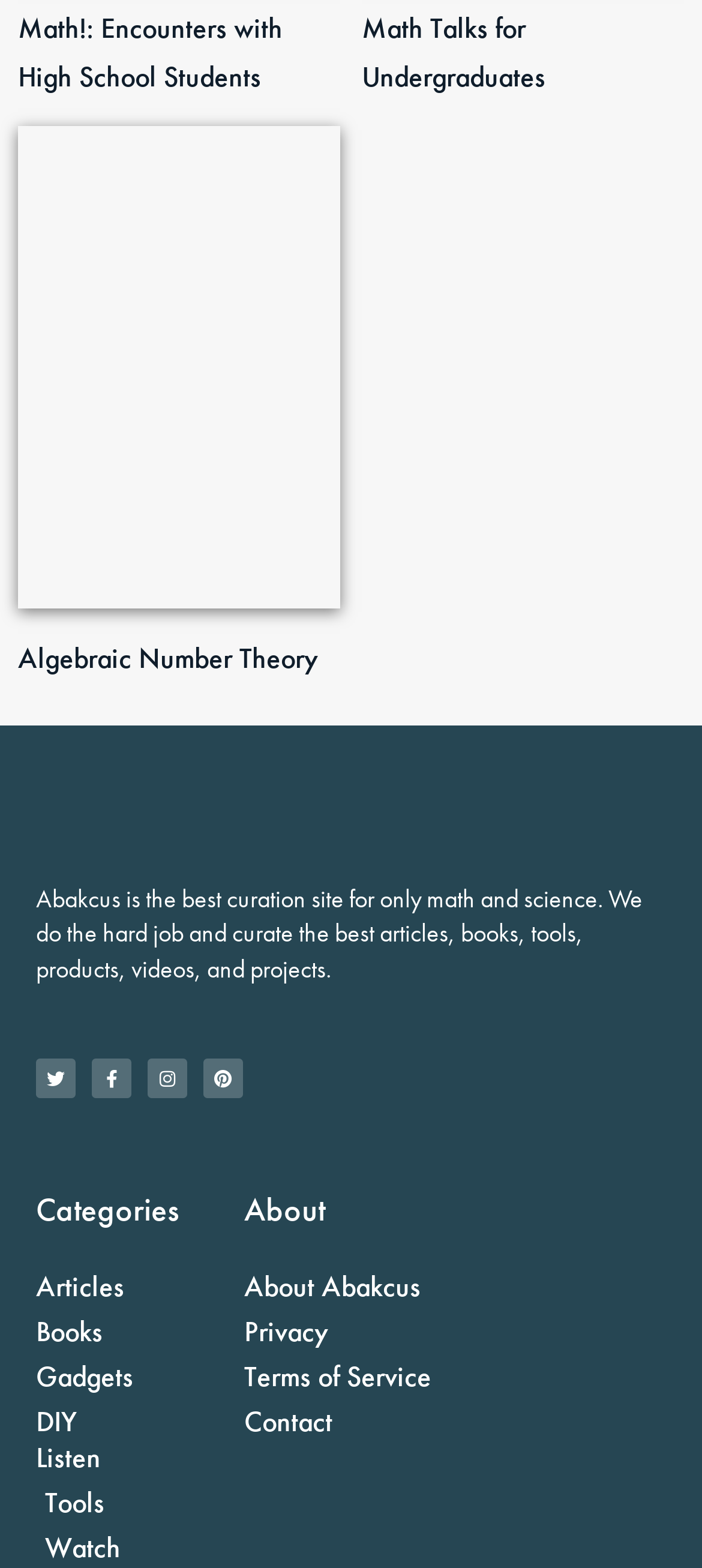What is the name of the website?
Refer to the image and provide a concise answer in one word or phrase.

Abakcus